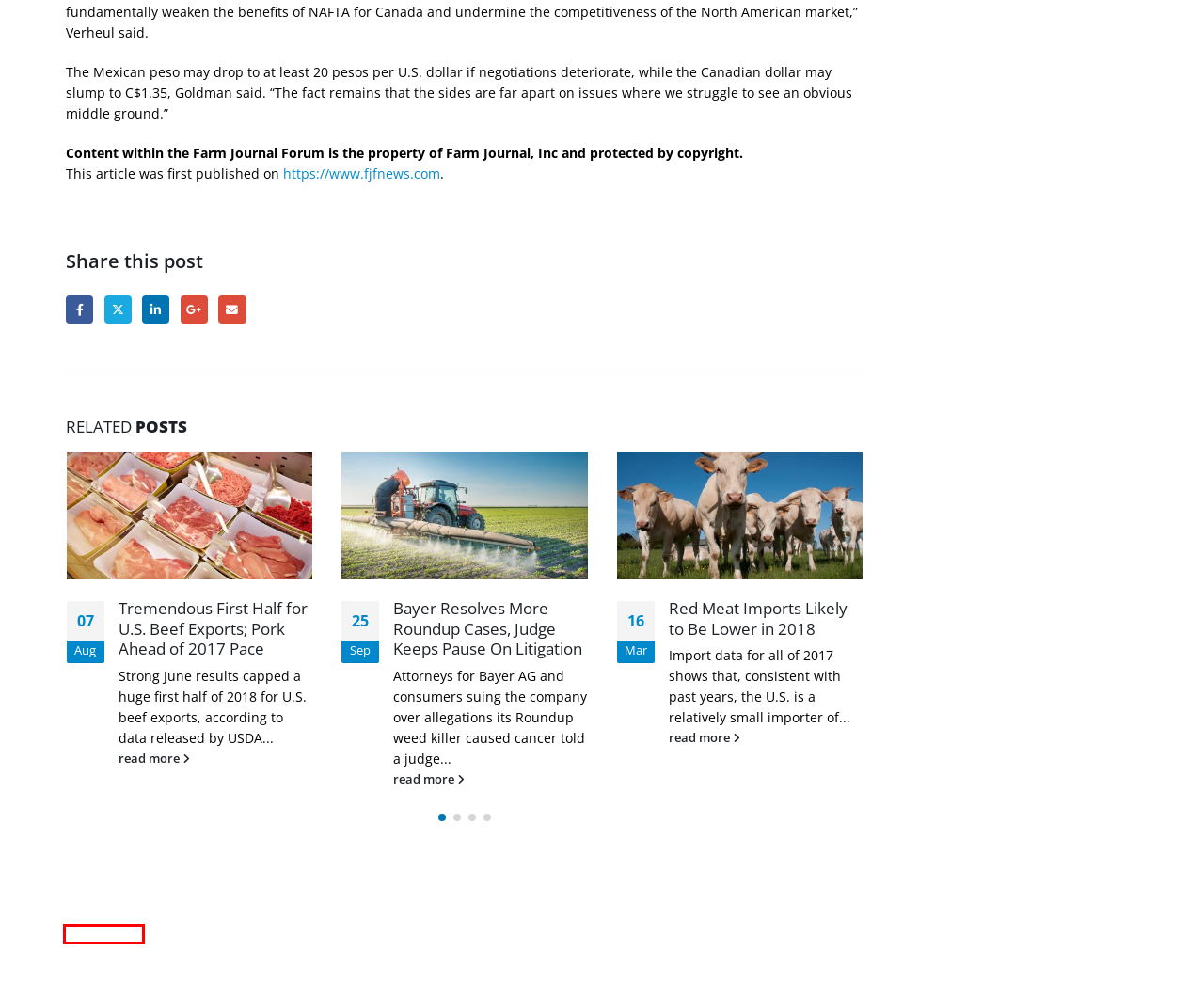Look at the screenshot of a webpage where a red bounding box surrounds a UI element. Your task is to select the best-matching webpage description for the new webpage after you click the element within the bounding box. The available options are:
A. Phosphate Prices Hit Highest Level Since 2012, As Nitrogen Prices Also Climb
B. Corn Prices Climb as China Commits to Biggest U.S. Ethanol Purchase Ever
C. AG News
D. Could China’s Massive Rainstorms Be A “Black Swan” for Markets?
E. Tremendous First Half for U.S. Beef Exports; Pork Ahead of 2017 Pace
F. Record Set for October Cattle on Feed with 11.4 Million Head
G. USDA Reports: Too Much Corn Sinks Markets
H. Bayer Resolves More Roundup Cases, Judge Keeps Pause On Litigation

C